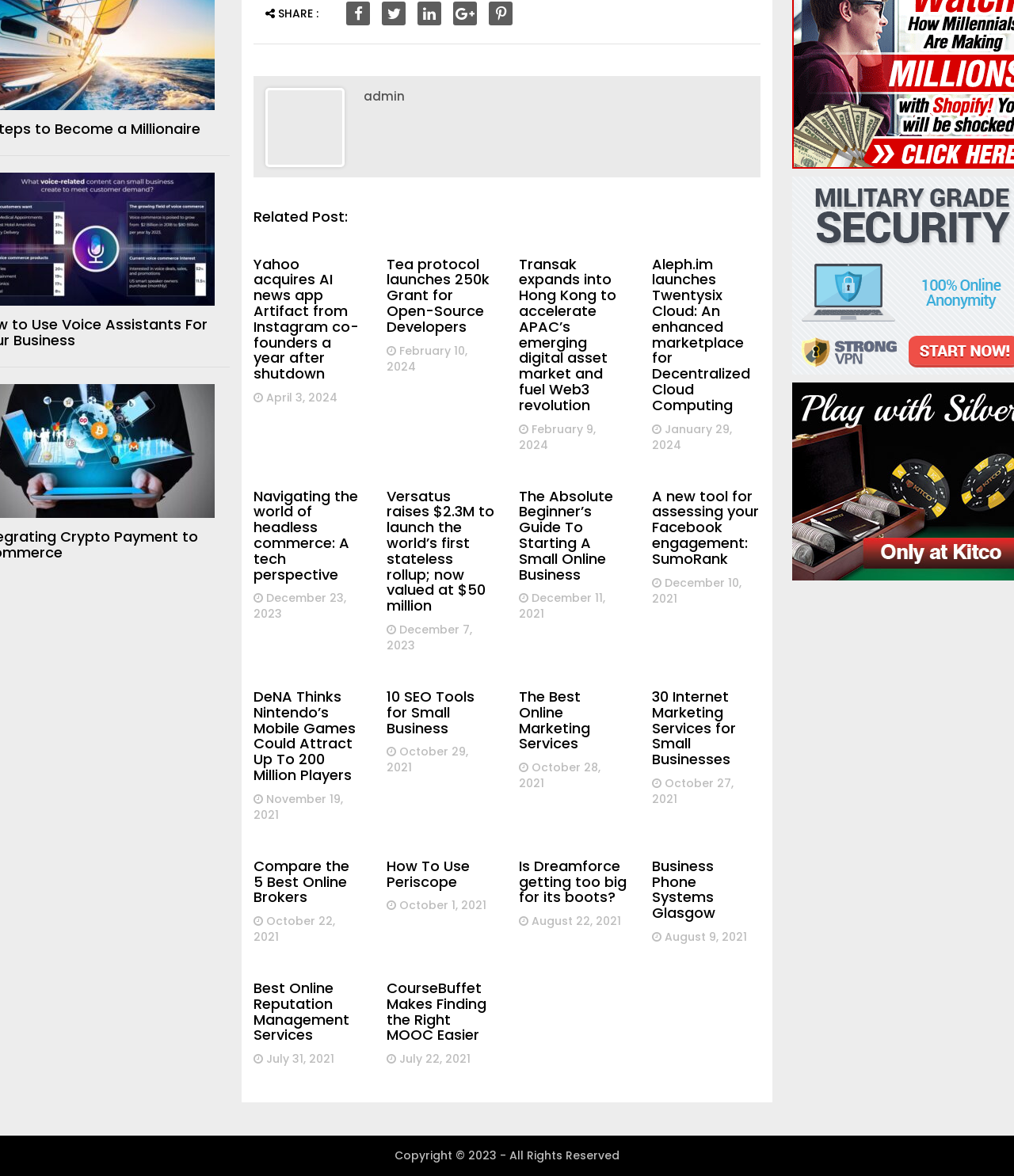Please analyze the image and give a detailed answer to the question:
What is the theme of the article 'Navigating the world of headless commerce: A tech perspective'?

The article 'Navigating the world of headless commerce: A tech perspective' appears to be focused on the intersection of e-commerce and technology, likely discussing the technical aspects of headless commerce and its implications for businesses.